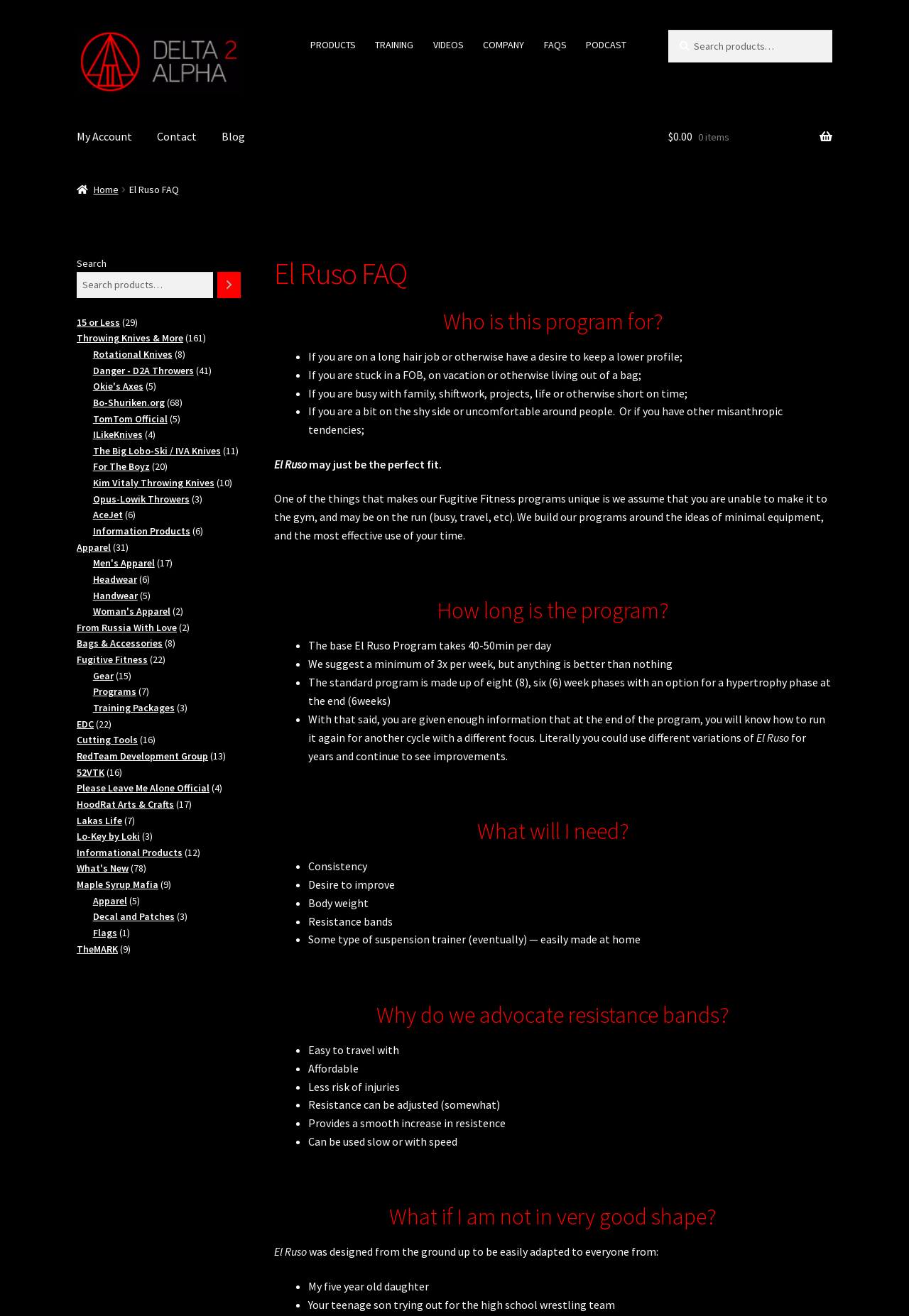Please provide the bounding box coordinates for the UI element as described: "Lo-Key by Loki". The coordinates must be four floats between 0 and 1, represented as [left, top, right, bottom].

[0.084, 0.631, 0.154, 0.64]